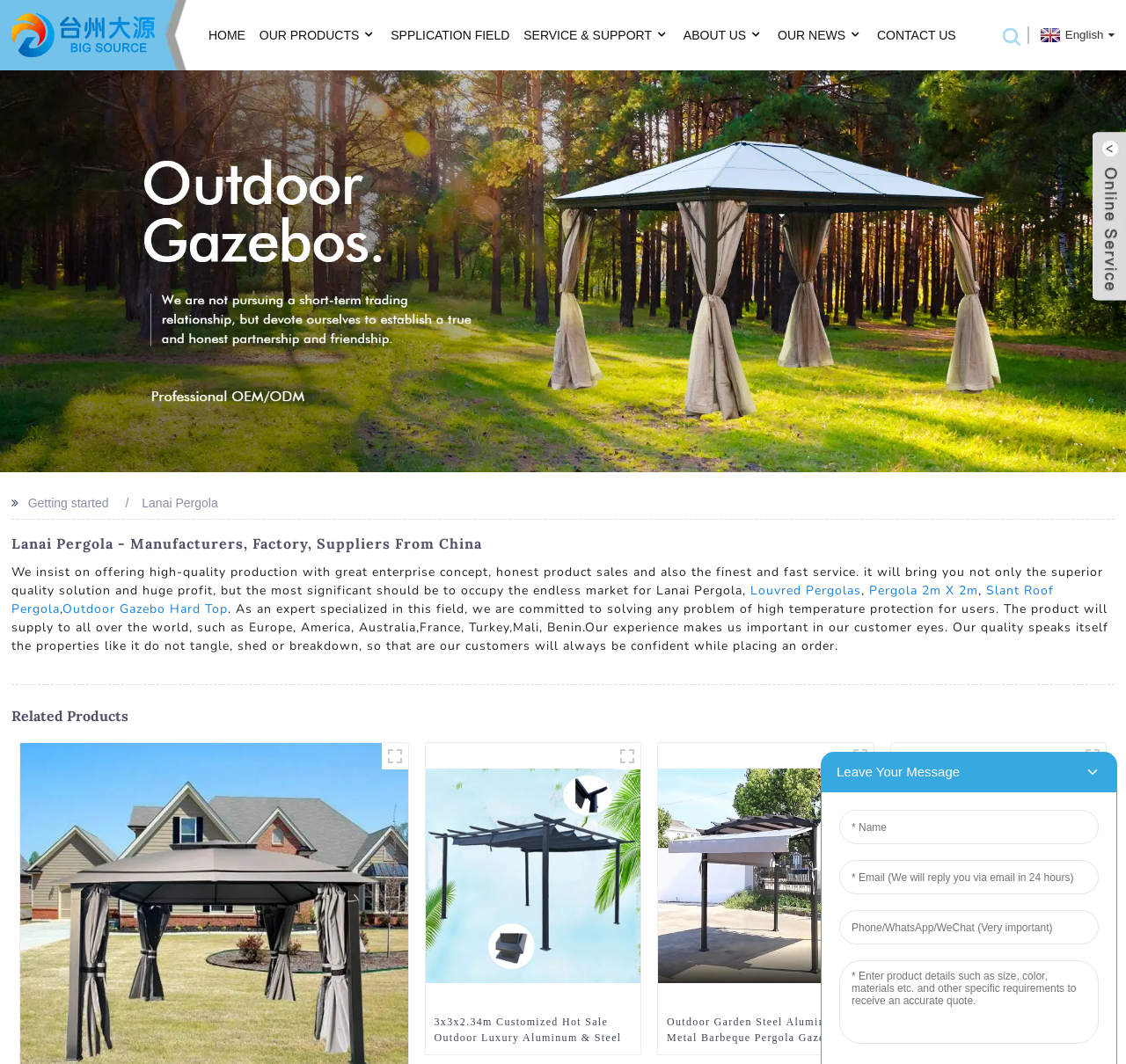What is the language of the webpage?
Provide a fully detailed and comprehensive answer to the question.

The language of the webpage is English, as indicated by the link 'English ' in the top navigation bar.